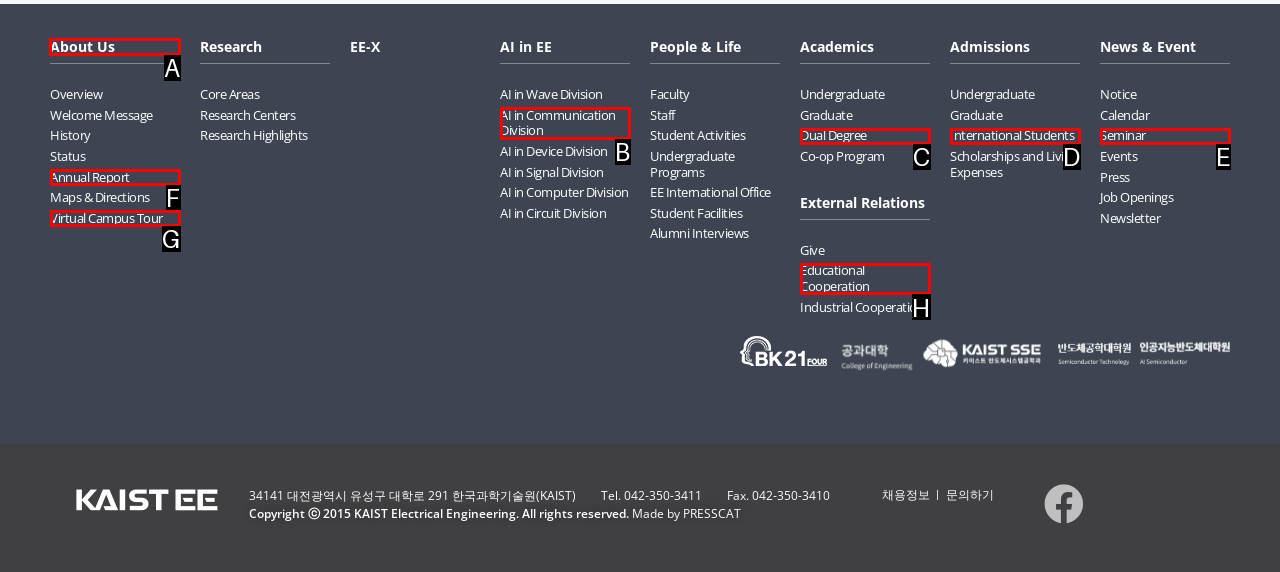Tell me which option I should click to complete the following task: Click on About Us Answer with the option's letter from the given choices directly.

A